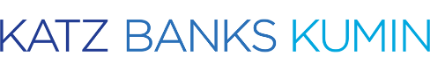What is the focus of Katz Banks Kumin LLP?
Based on the image, respond with a single word or phrase.

Client relations